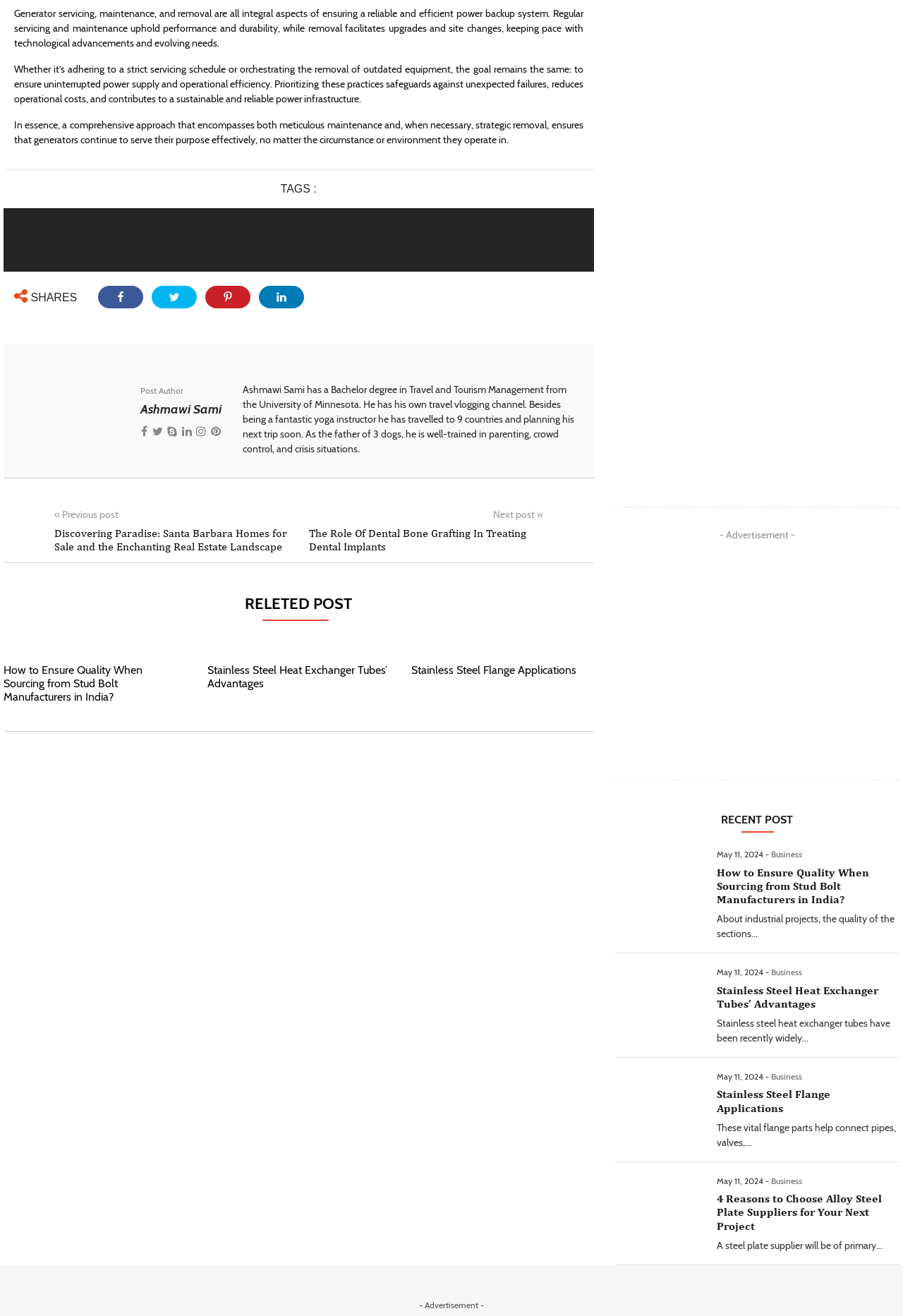With reference to the screenshot, provide a detailed response to the question below:
Who is the author of the post?

The heading element 'Post Author' is followed by the name 'Ashmawi Sami', indicating that Ashmawi Sami is the author of the post.